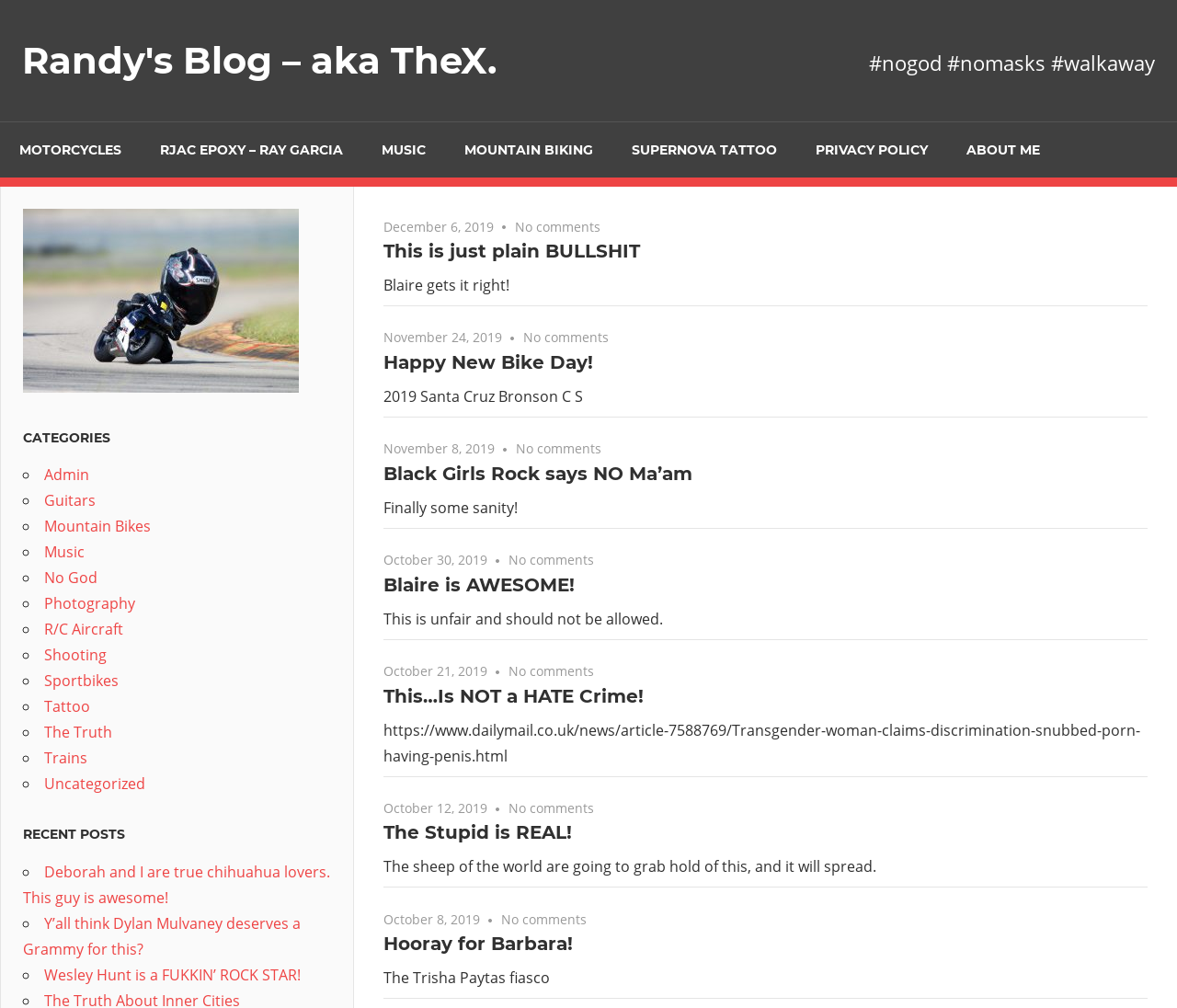Illustrate the webpage thoroughly, mentioning all important details.

The webpage is Randy's Blog, also known as TheX. The top section of the page features a heading with the blog's name, followed by a link to the blog's main page. To the right of the heading, there is a list of hashtags, including #nogod, #nomasks, and #walkaway.

Below the heading, there is a navigation menu with links to various categories, including MOTORCYCLES, RJAC EPOXY – RAY GARCIA, MUSIC, MOUNTAIN BIKING, SUPERNOVA TATTOO, PRIVACY POLICY, and ABOUT ME.

The main content of the page is divided into several articles, each with a heading, a date, and a brief description. The articles are arranged in a vertical column, with the most recent article at the top. Each article has a heading that is a link, followed by a date and a brief description of the article. Some articles also have additional text or links below the heading.

To the right of the articles, there is a sidebar with a heading that says "CATEGORIES". Below the heading, there is a list of categories, including Admin, Guitars, Mountain Bikes, Music, No God, and Photography. Each category is represented by a bullet point and a link to the corresponding category page.

Overall, the webpage has a simple and organized layout, with a clear hierarchy of headings and links. The content is divided into clear sections, making it easy to navigate and find specific information.